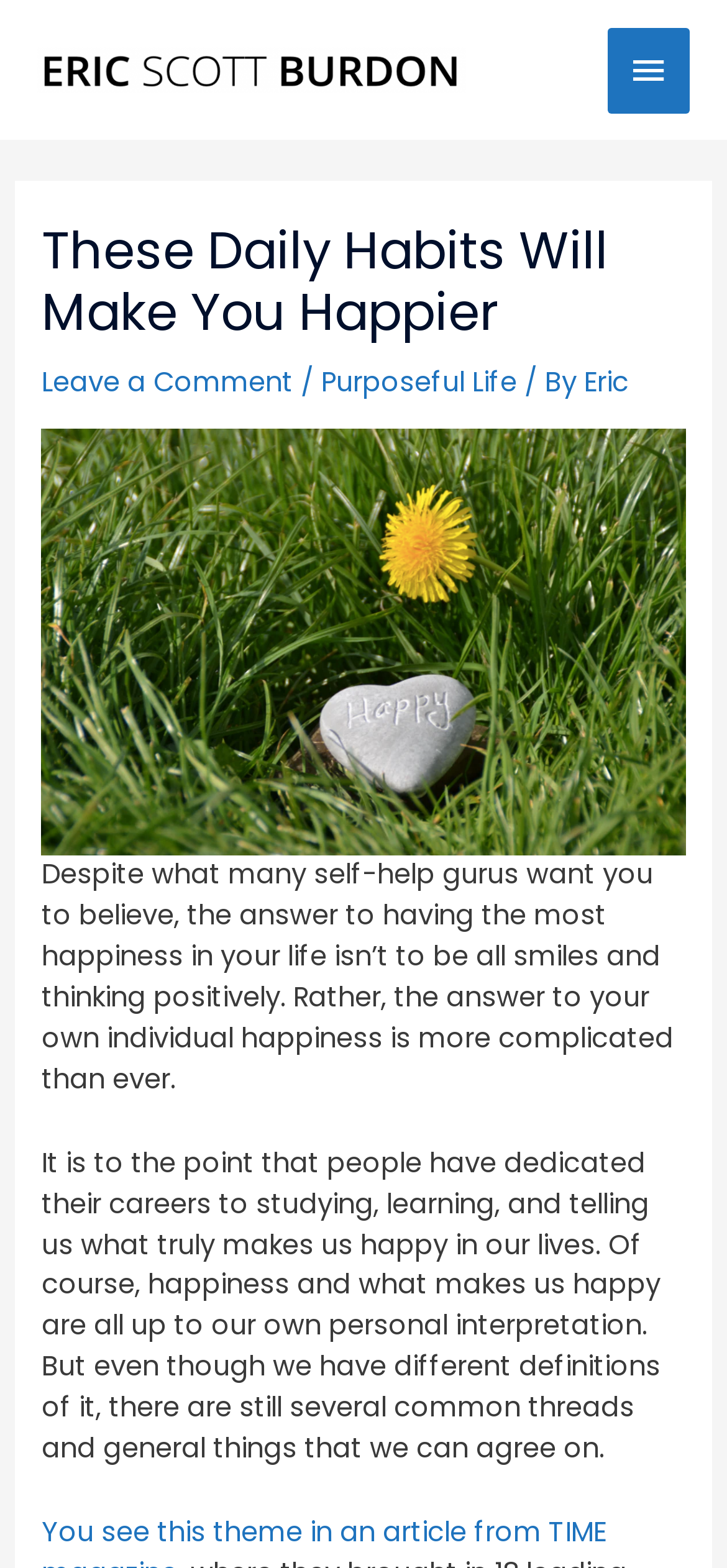Given the element description Eric, identify the bounding box coordinates for the UI element on the webpage screenshot. The format should be (top-left x, top-left y, bottom-right x, bottom-right y), with values between 0 and 1.

[0.804, 0.231, 0.865, 0.255]